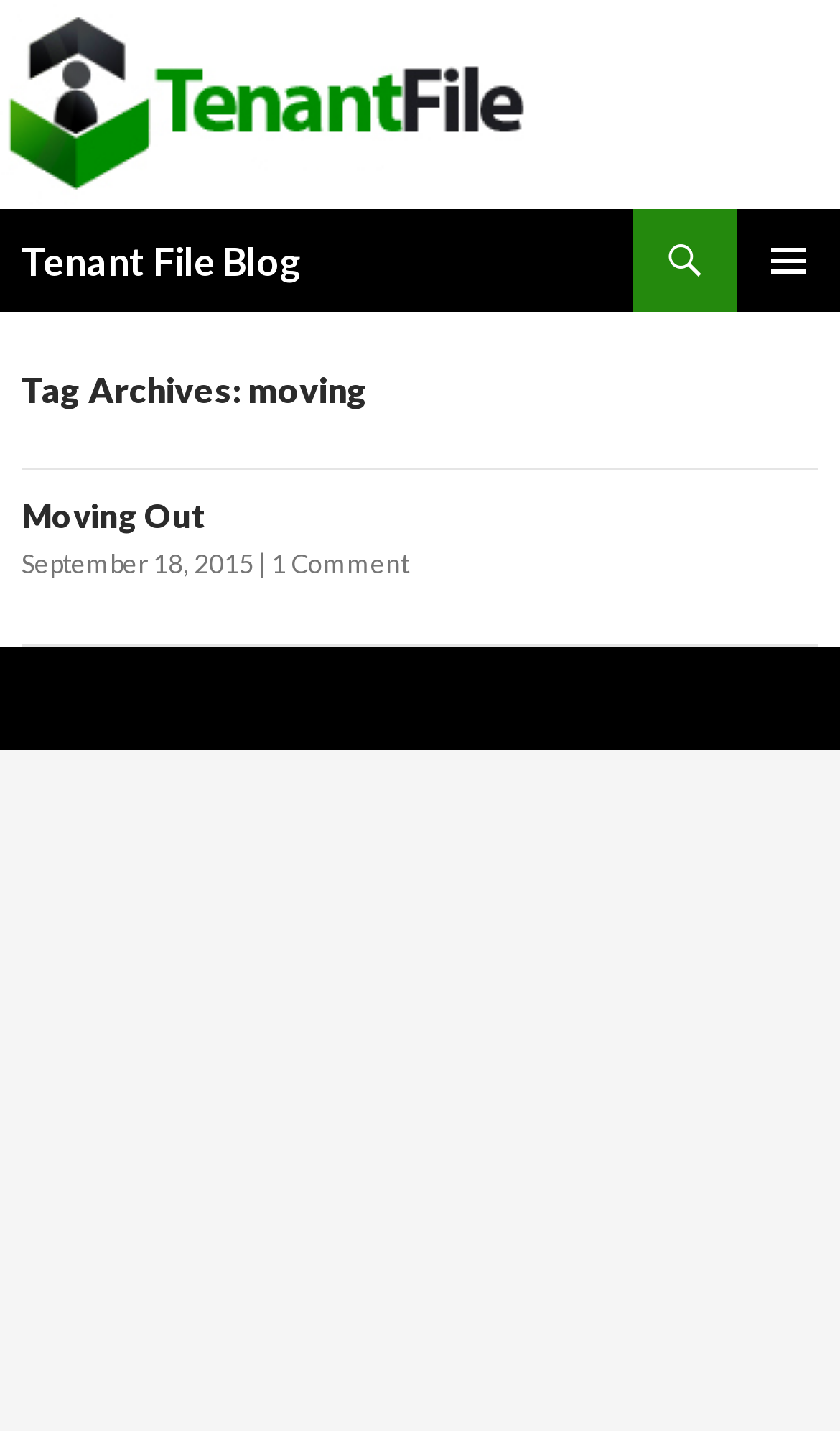How many comments does the blog post have?
Please respond to the question with as much detail as possible.

The answer can be found by looking at the link '1 Comment' in the article section. This link indicates that the blog post has one comment.